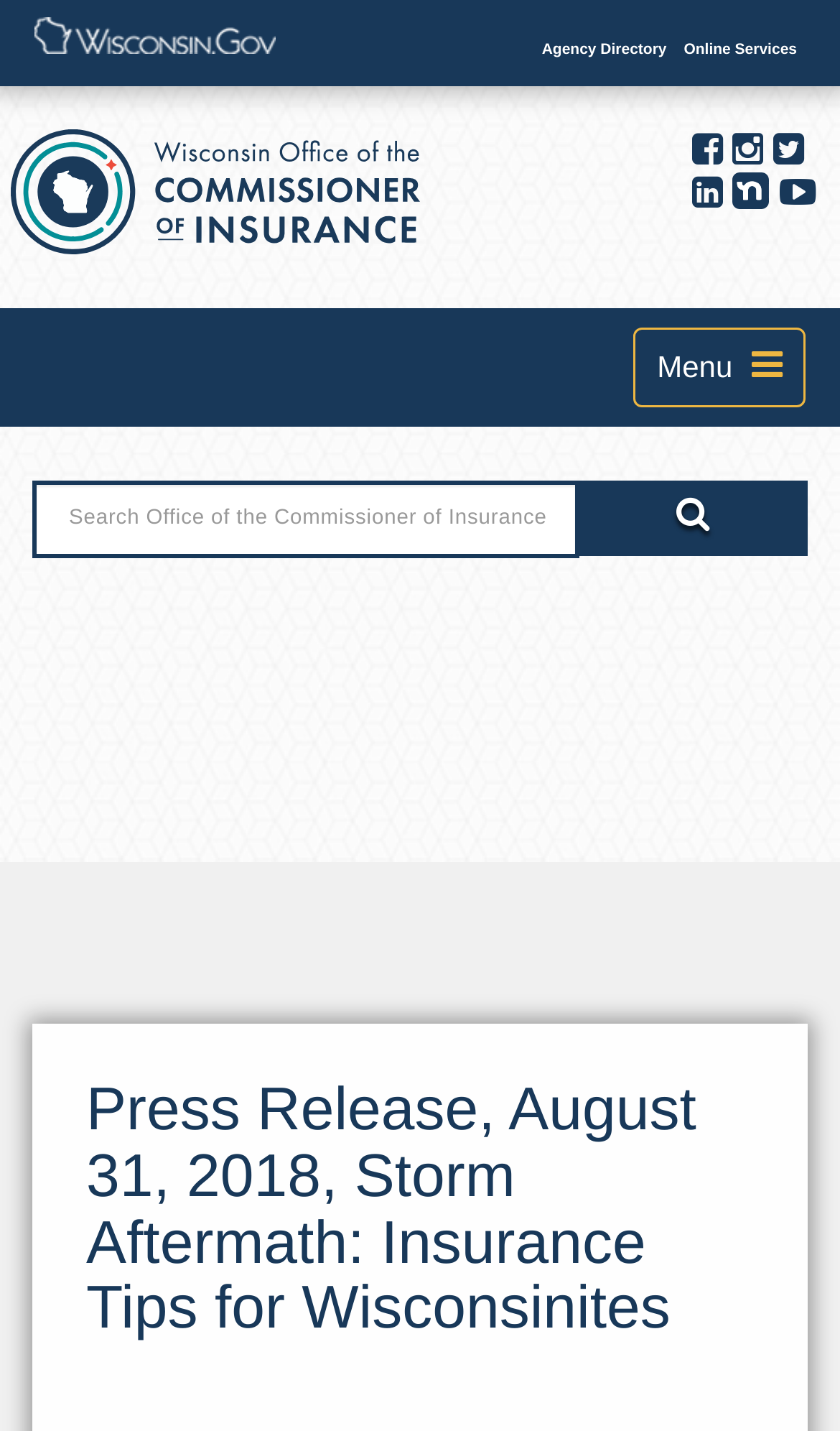Find the bounding box coordinates of the area to click in order to follow the instruction: "Click the Agency Directory link".

[0.645, 0.03, 0.799, 0.041]